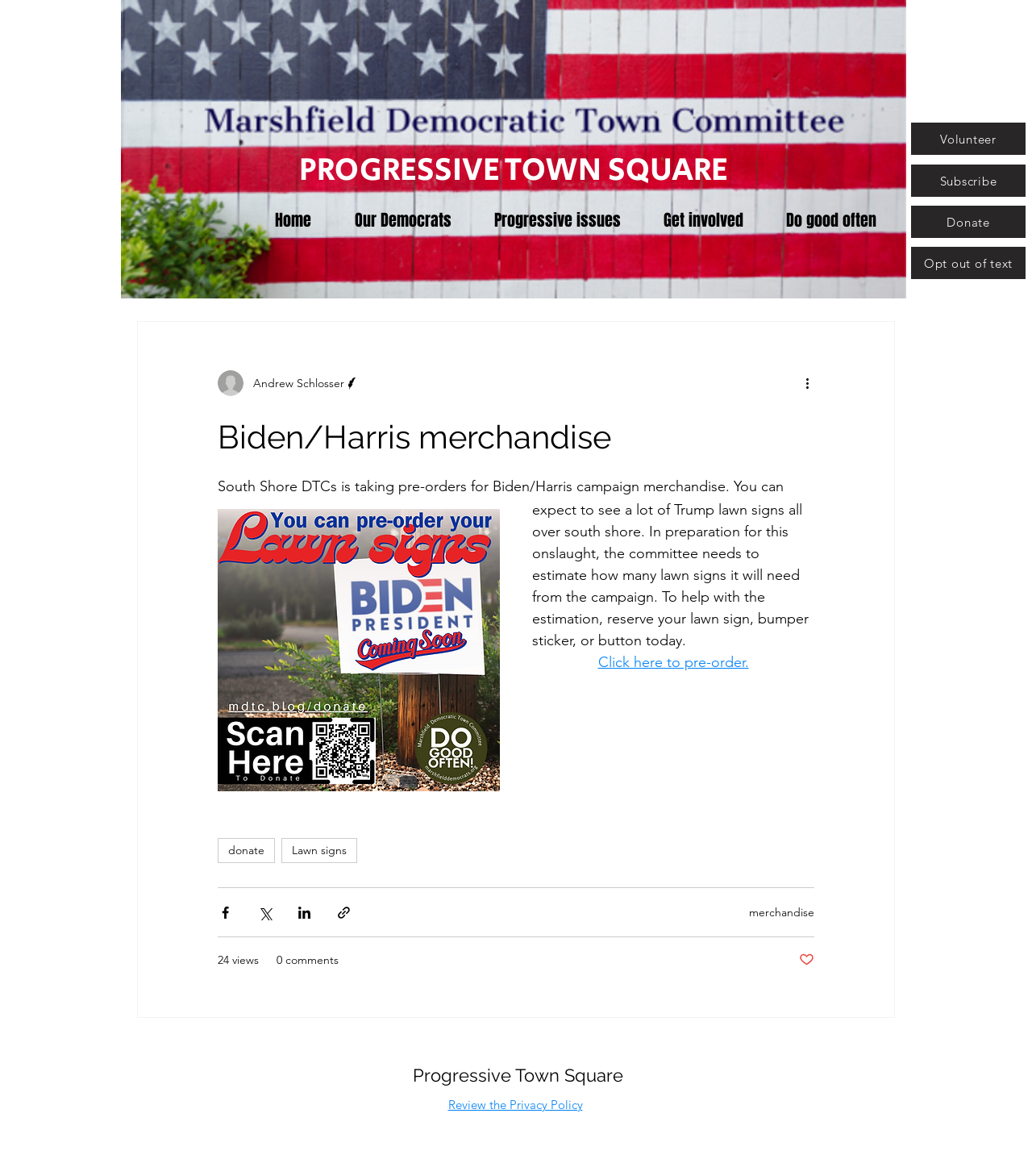Identify the bounding box coordinates for the UI element described as follows: "Opt out of text". Ensure the coordinates are four float numbers between 0 and 1, formatted as [left, top, right, bottom].

[0.883, 0.21, 0.994, 0.237]